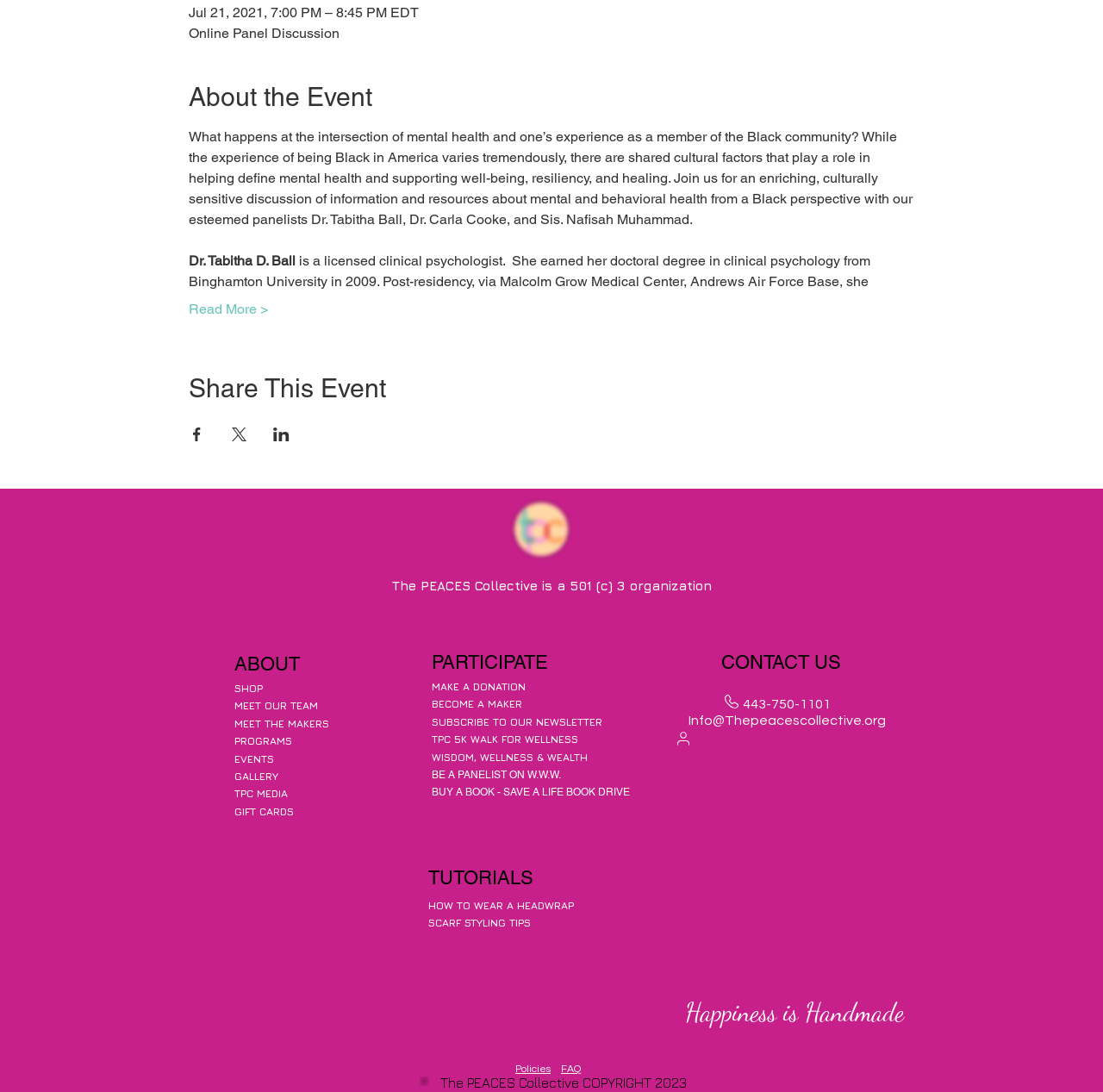Using the image as a reference, answer the following question in as much detail as possible:
What is the purpose of the 'Share This Event' section?

The 'Share This Event' section provides links to share the event on social media platforms such as Facebook, X, and LinkedIn, allowing users to spread the word about the event.